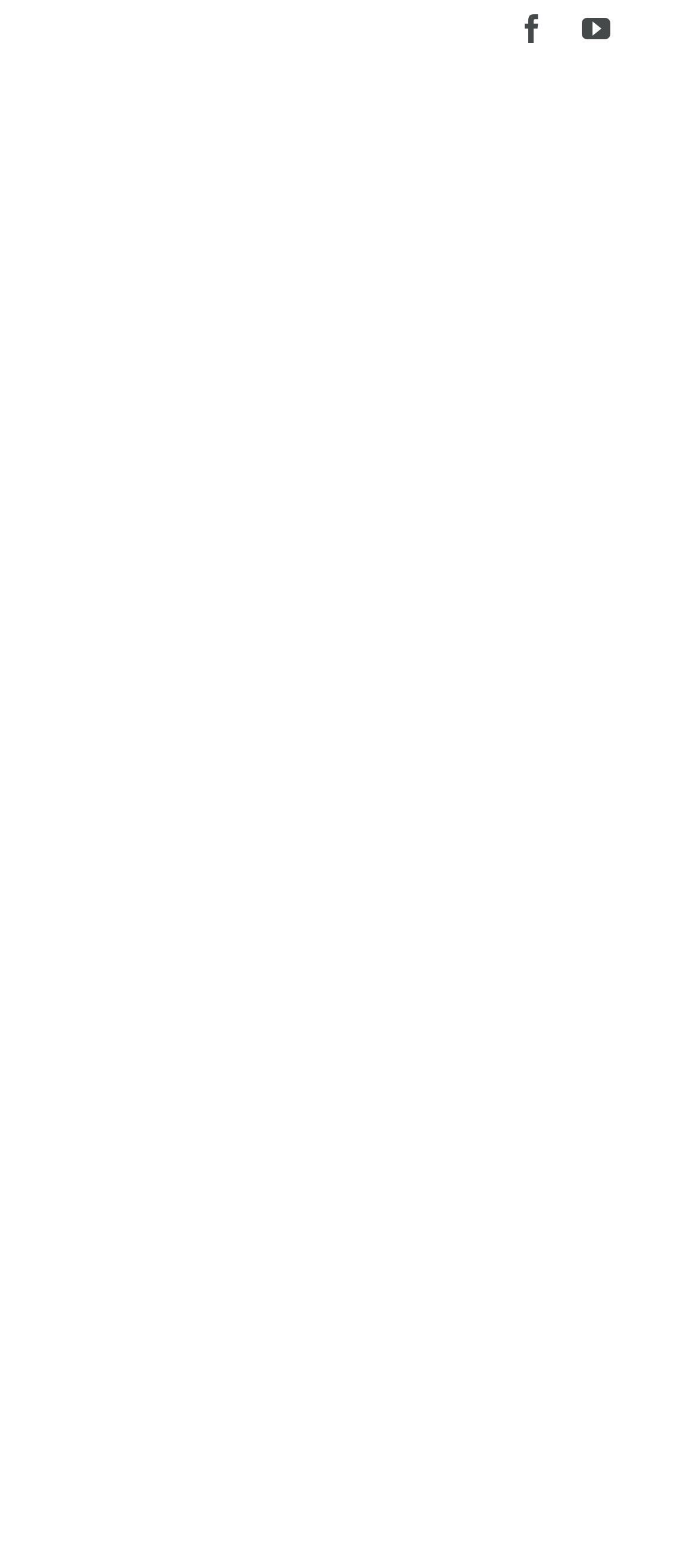Determine the bounding box for the described UI element: "YouTube".

[0.836, 0.009, 0.877, 0.027]